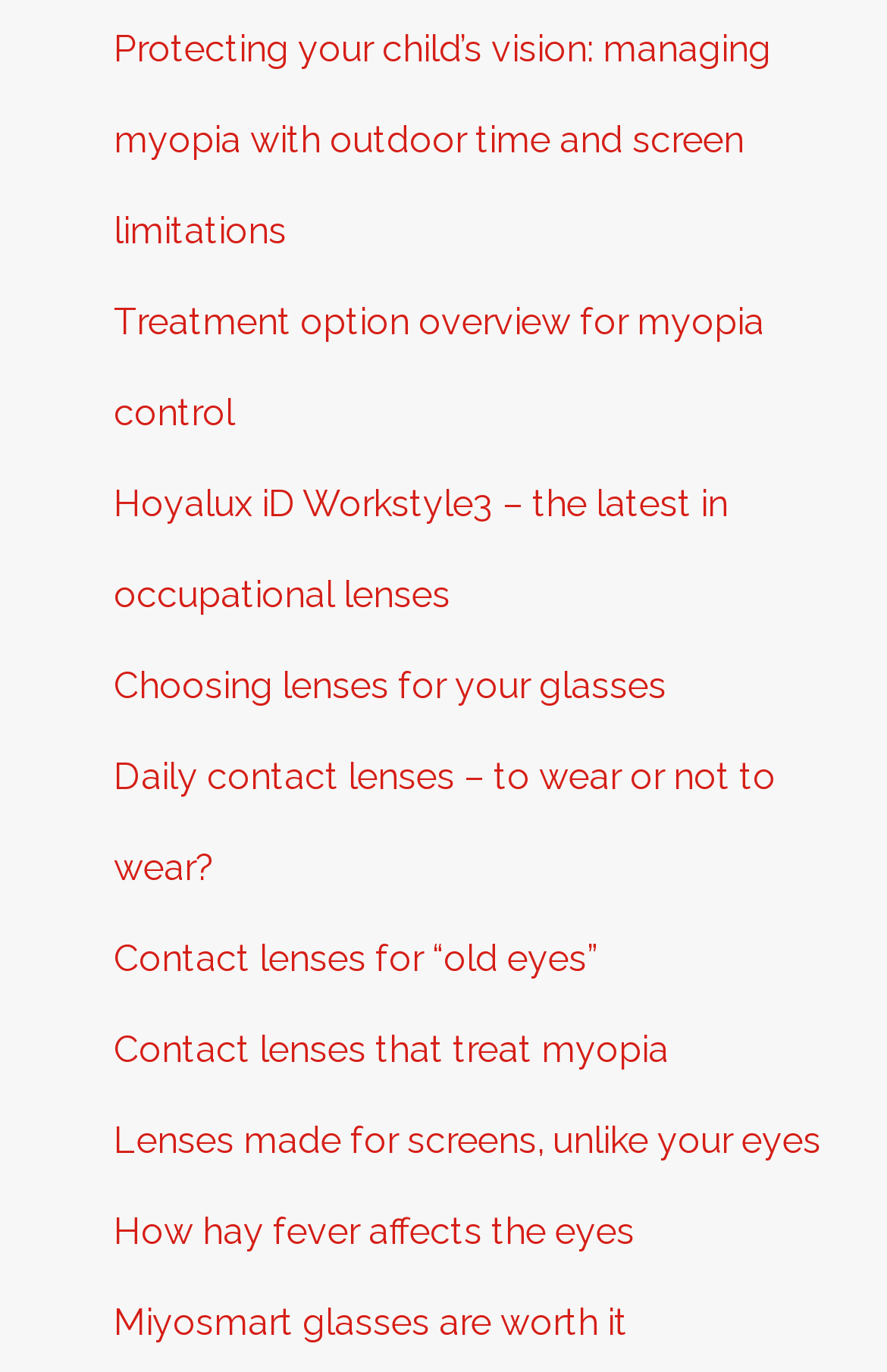Please identify the bounding box coordinates of the area I need to click to accomplish the following instruction: "Explore Hoyalux iD Workstyle3 occupational lenses".

[0.128, 0.335, 0.974, 0.468]